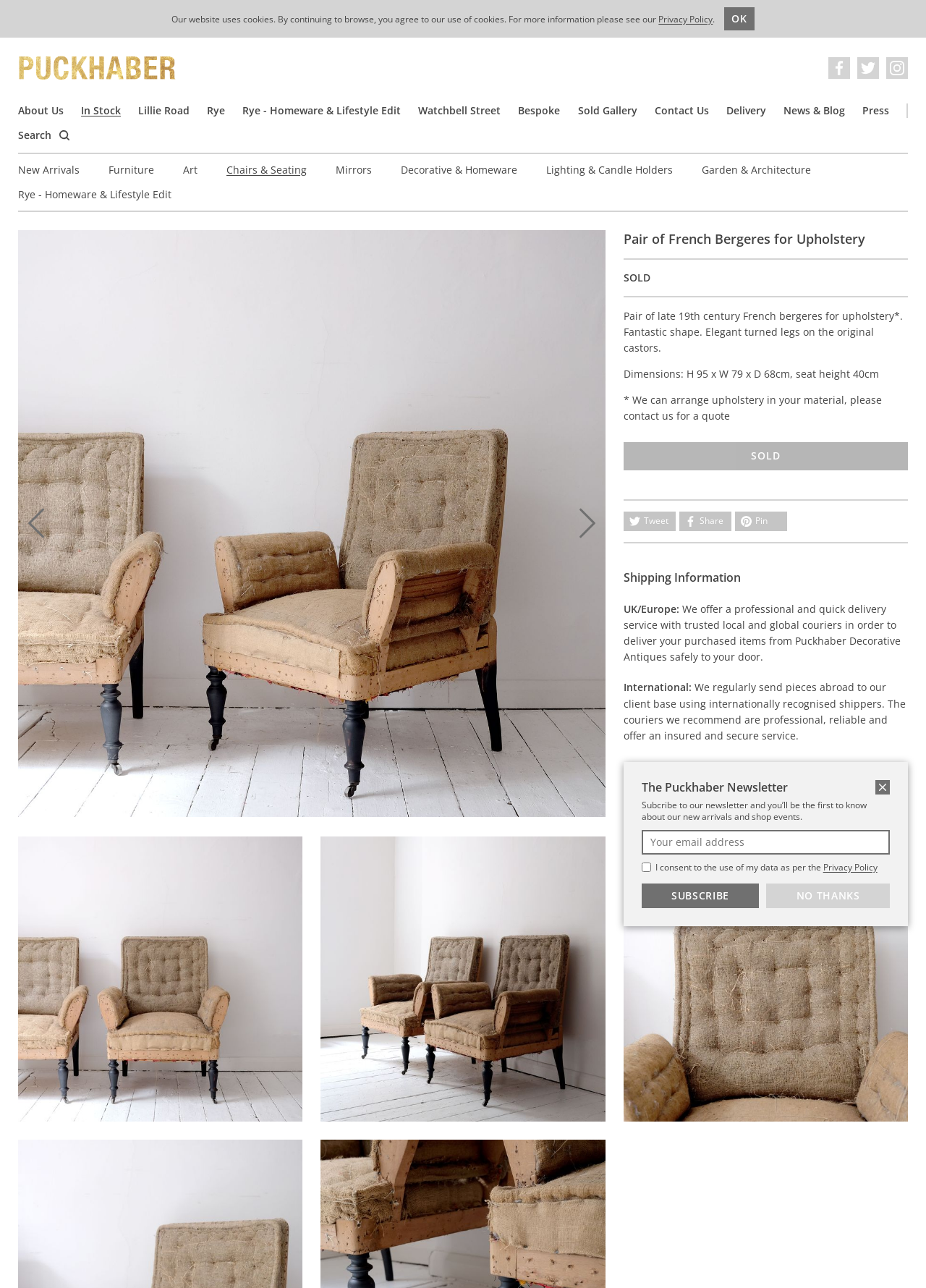Find the bounding box coordinates for the area you need to click to carry out the instruction: "Click the 'Tweet' link". The coordinates should be four float numbers between 0 and 1, indicated as [left, top, right, bottom].

[0.673, 0.397, 0.729, 0.412]